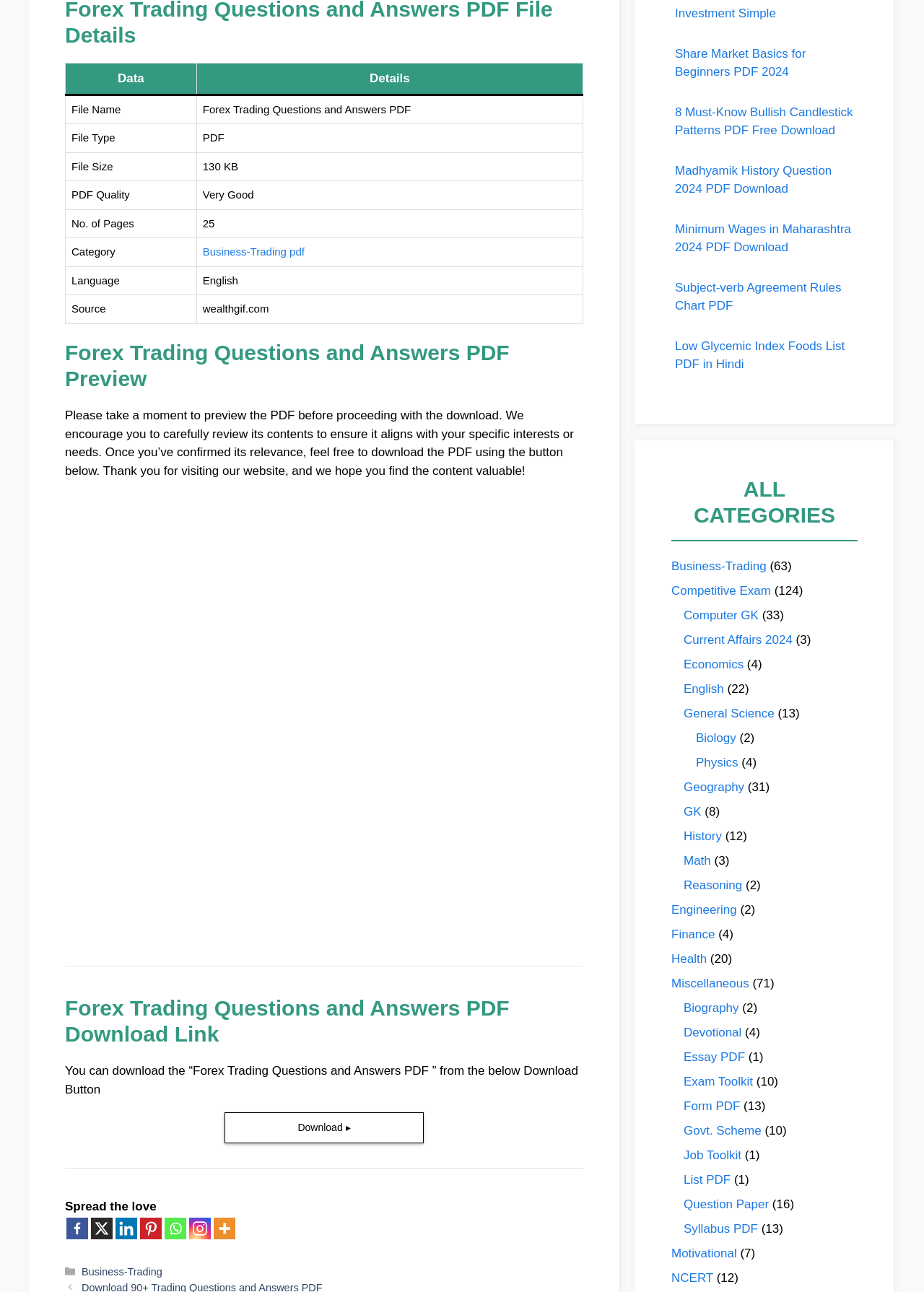Provide the bounding box coordinates of the section that needs to be clicked to accomplish the following instruction: "View Business-Trading category."

[0.088, 0.98, 0.176, 0.989]